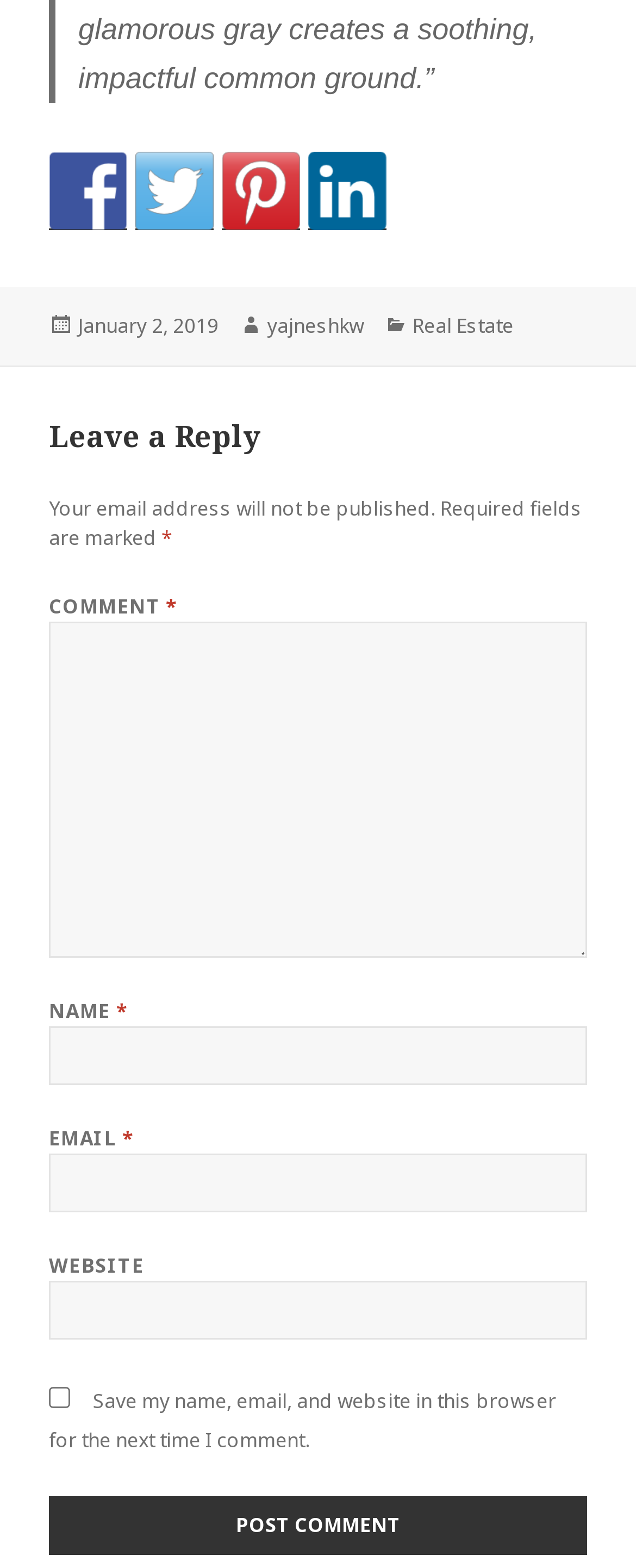Based on the image, give a detailed response to the question: What is the category of the post?

I found the category of the post by looking at the footer section of the webpage, where it says 'Categories' followed by the category 'Real Estate'.